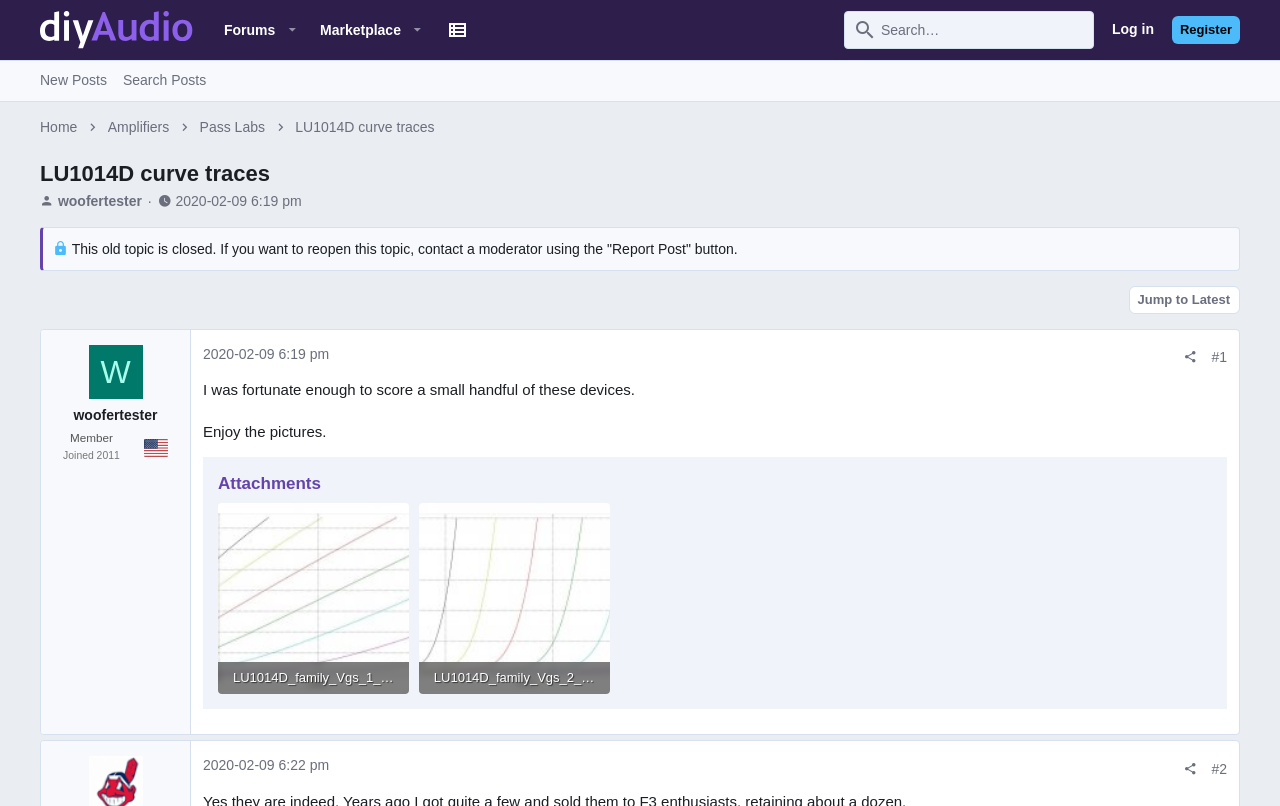Based on the element description "parent_node: LU1014D_family_Vgs_2_5_to_1_5.jpg", predict the bounding box coordinates of the UI element.

[0.327, 0.625, 0.476, 0.861]